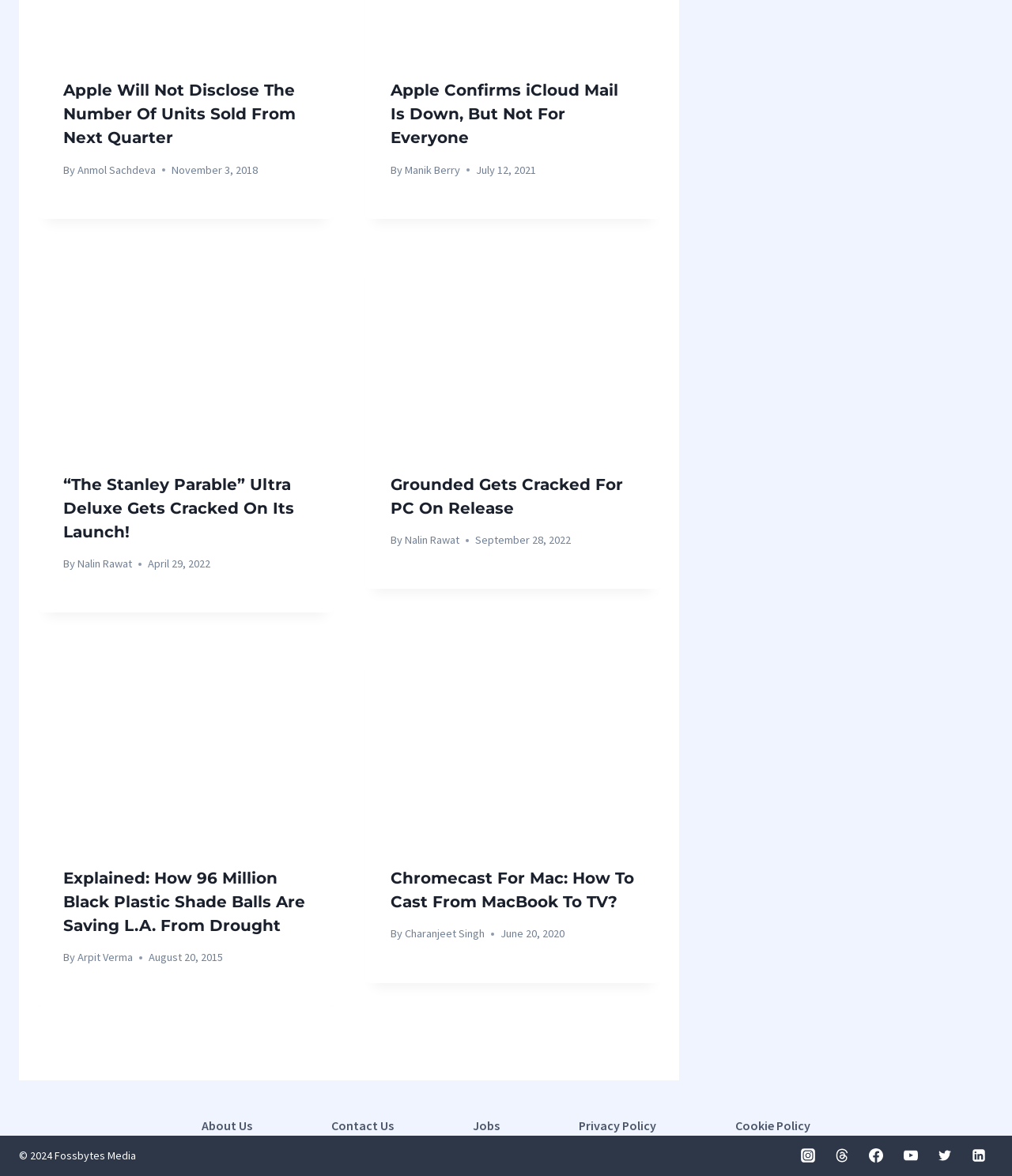What is the topic of the first article?
Could you answer the question in a detailed manner, providing as much information as possible?

The first article's heading is 'Apple Will Not Disclose The Number Of Units Sold From Next Quarter', which indicates that the topic of the article is related to Apple.